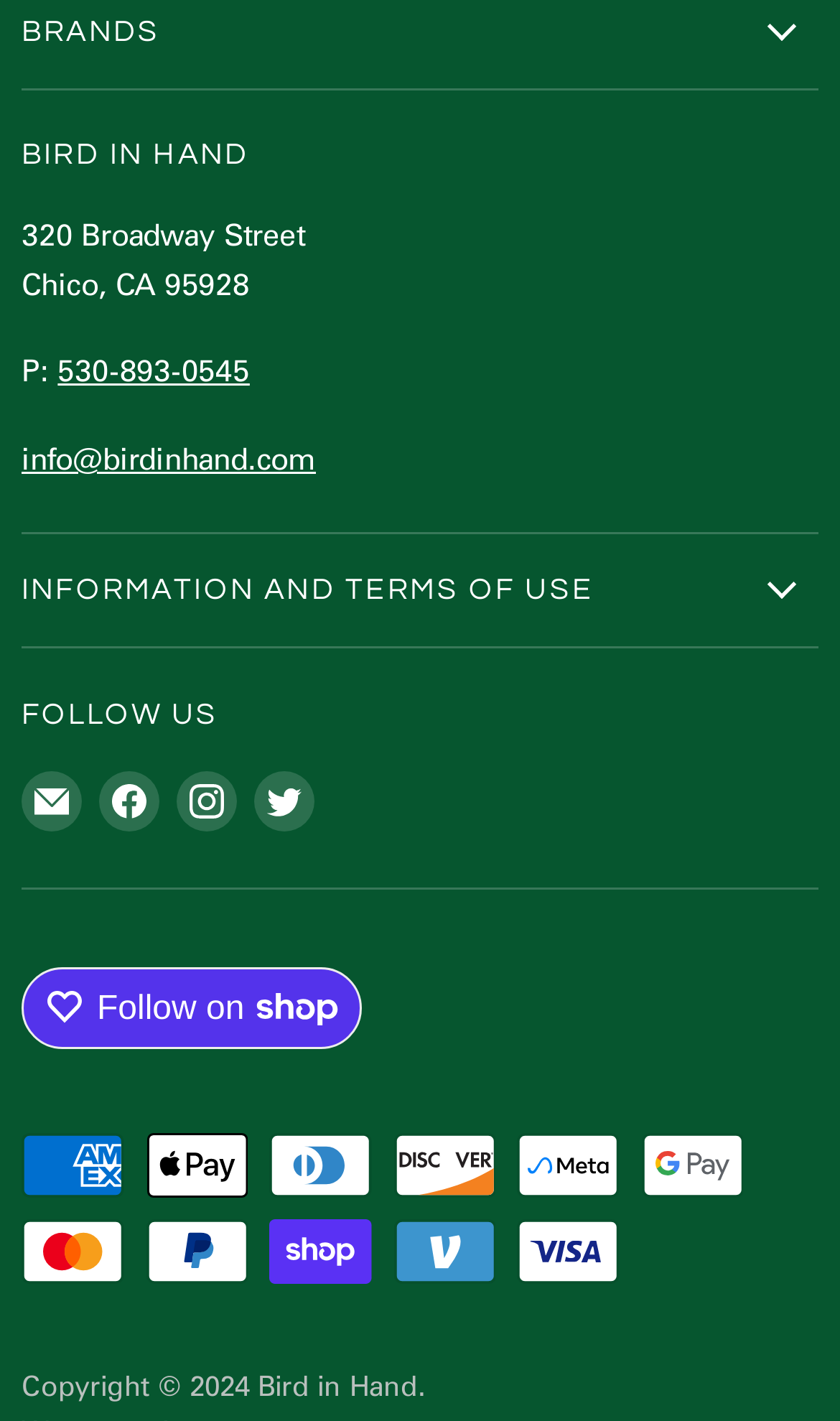Pinpoint the bounding box coordinates of the element to be clicked to execute the instruction: "View Shipping Information".

[0.026, 0.456, 0.366, 0.485]